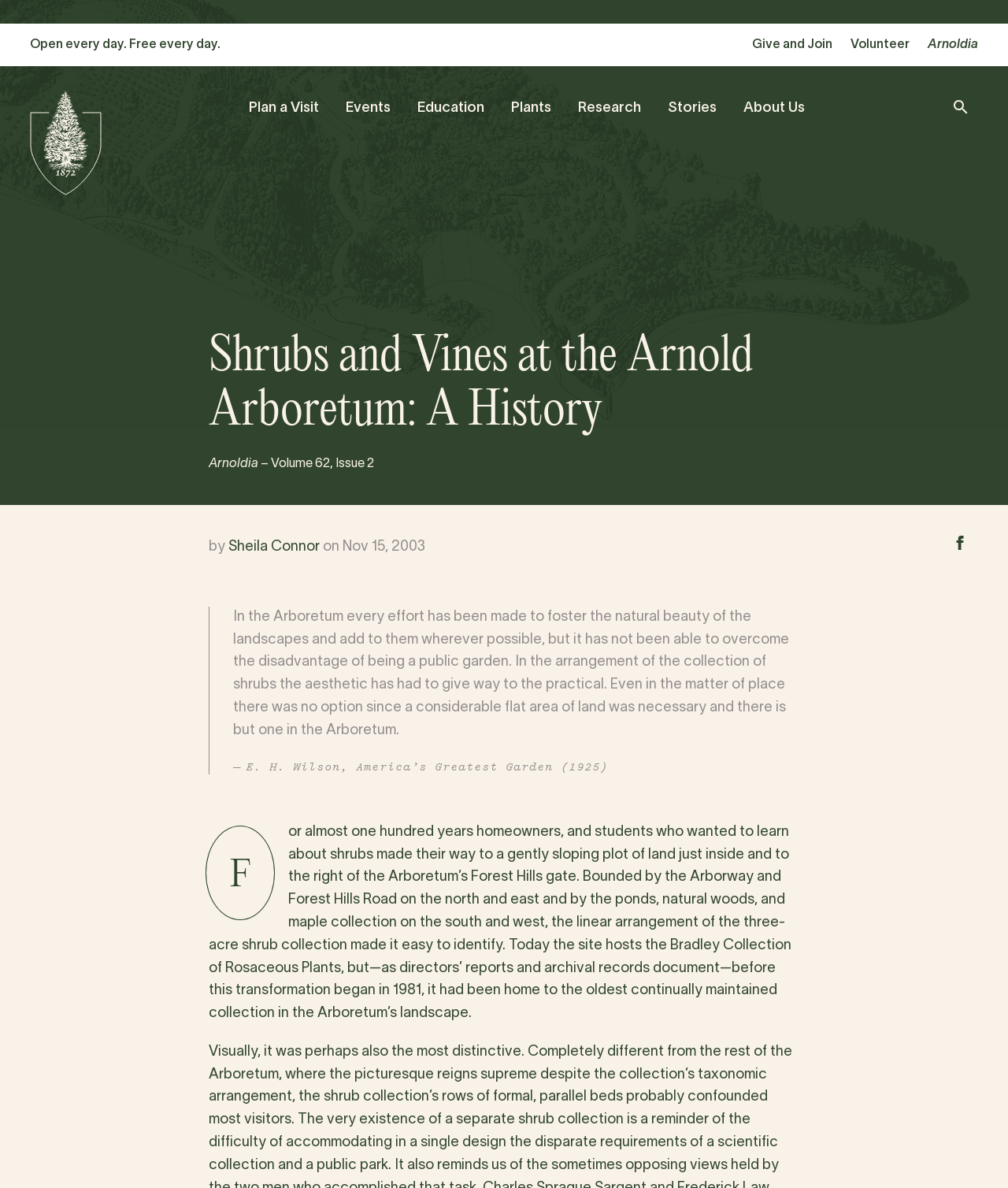Using the provided element description: "Toggle search bar", determine the bounding box coordinates of the corresponding UI element in the screenshot.

[0.943, 0.082, 0.962, 0.102]